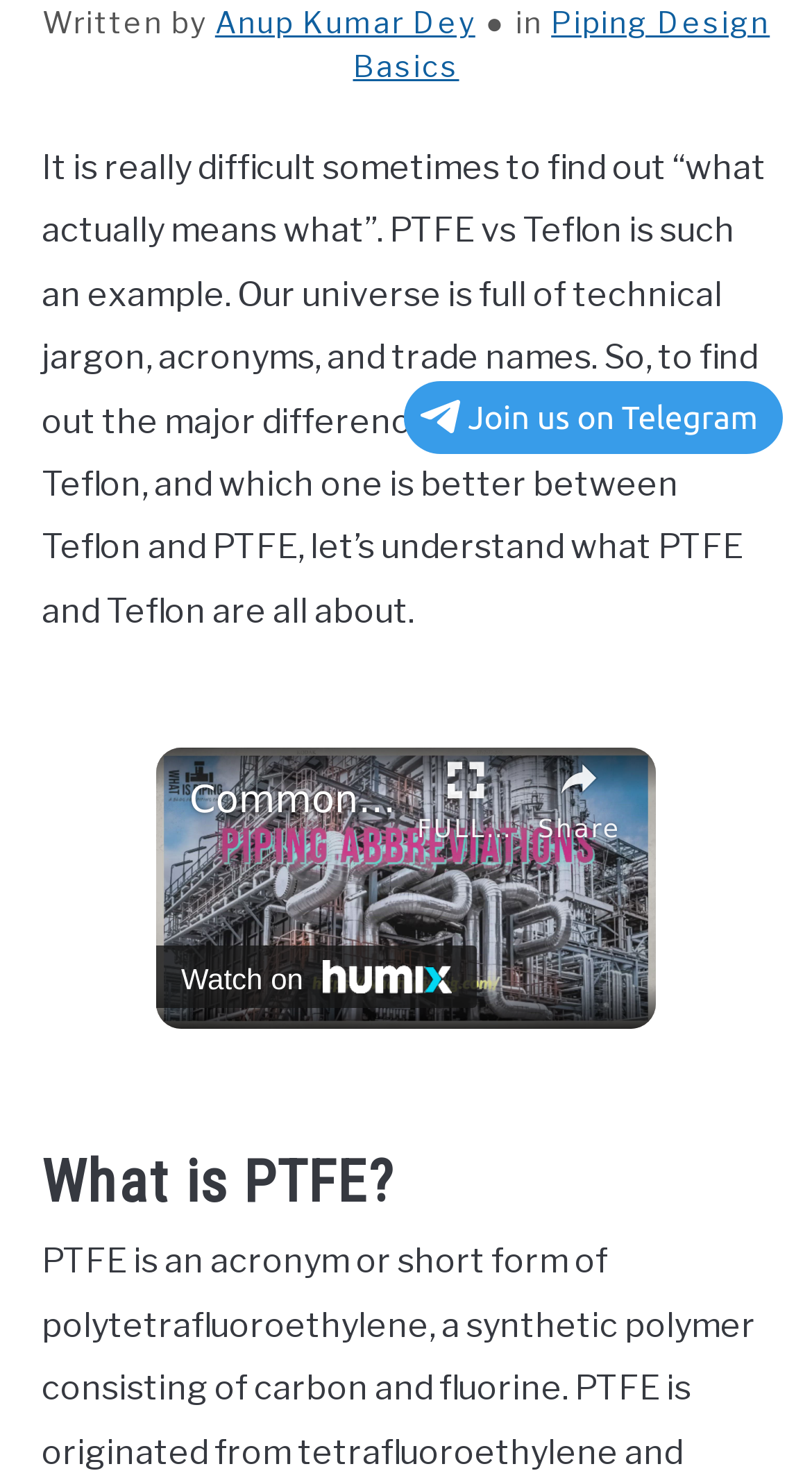Using the description "Fullscreen", predict the bounding box of the relevant HTML element.

[0.514, 0.509, 0.637, 0.577]